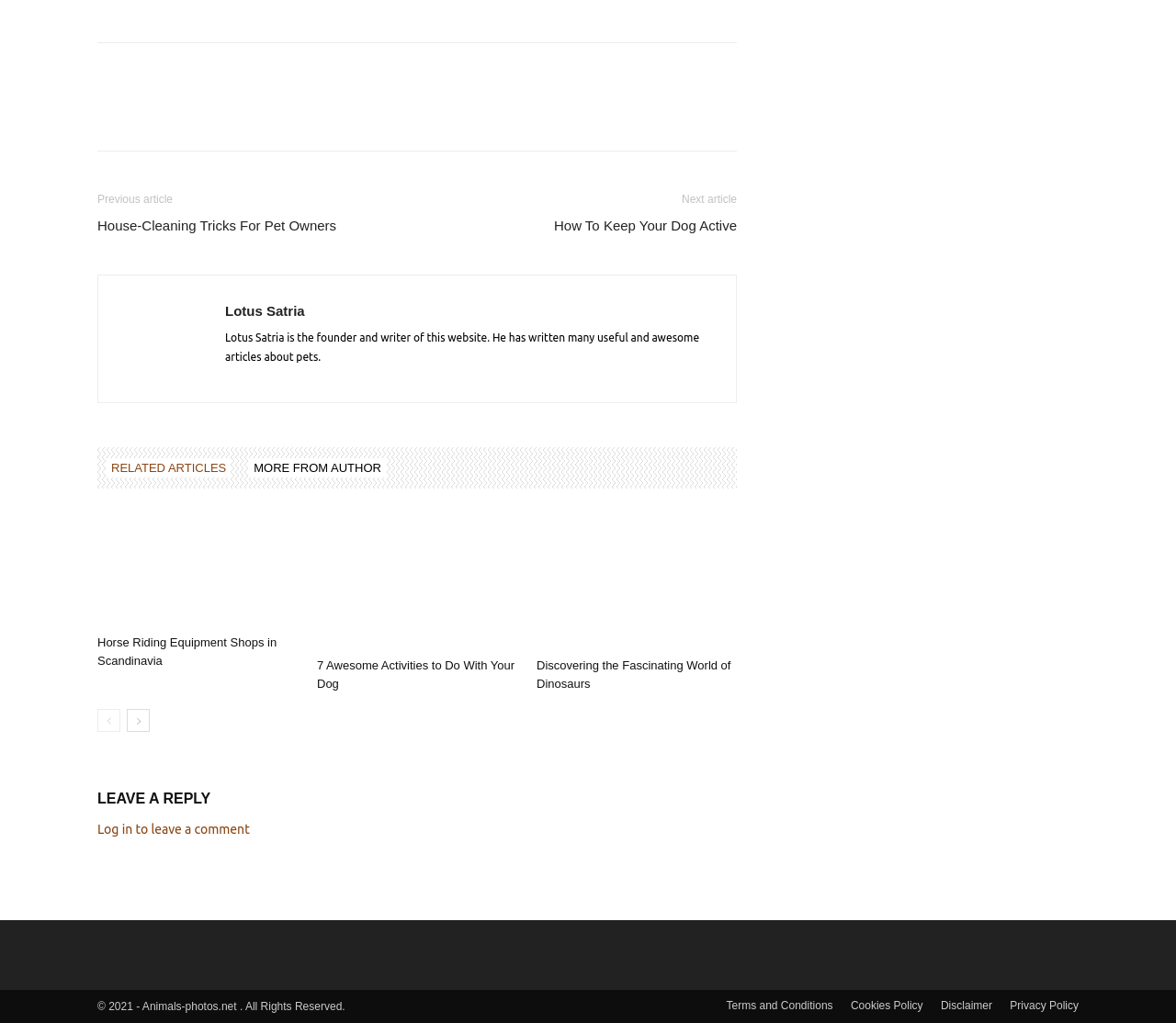Pinpoint the bounding box coordinates of the clickable area necessary to execute the following instruction: "Read the '7 Awesome Activities to Do With Your Dog' article". The coordinates should be given as four float numbers between 0 and 1, namely [left, top, right, bottom].

[0.27, 0.643, 0.438, 0.675]